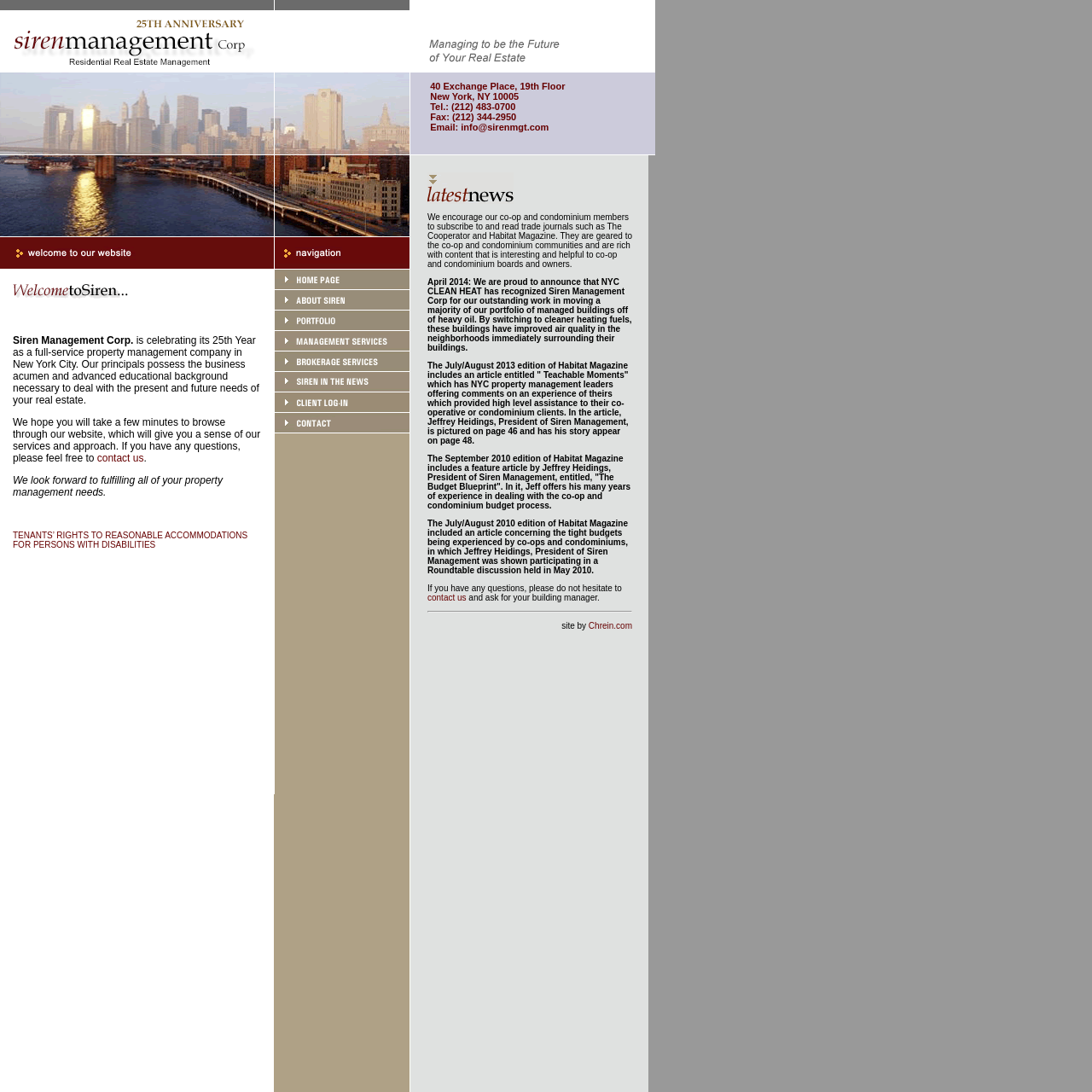Identify the bounding box coordinates of the region that needs to be clicked to carry out this instruction: "visit the website of Chrein.com". Provide these coordinates as four float numbers ranging from 0 to 1, i.e., [left, top, right, bottom].

[0.539, 0.569, 0.579, 0.577]